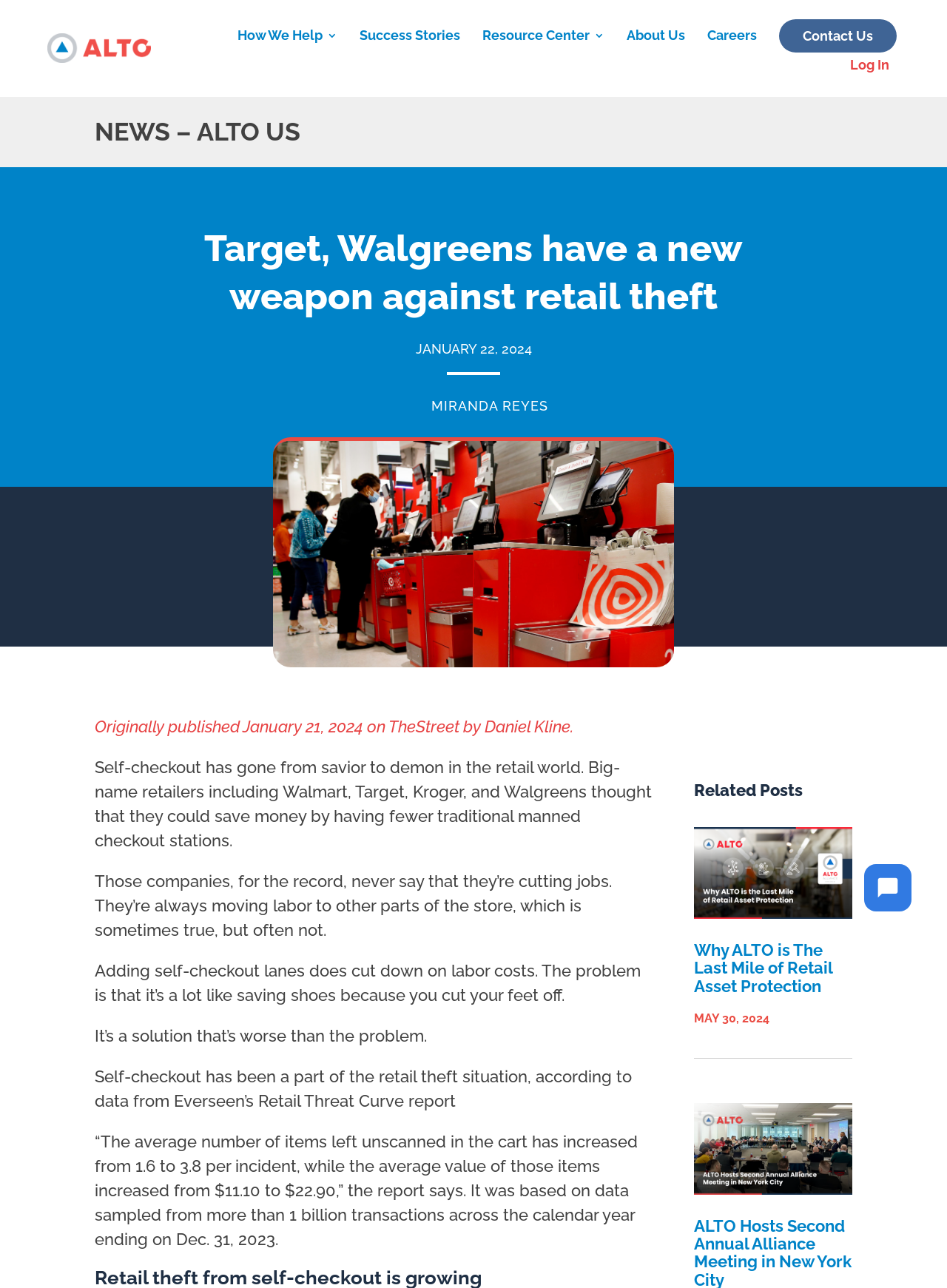Provide the bounding box coordinates for the UI element described in this sentence: "CONNECT WITH STANLEY". The coordinates should be four float values between 0 and 1, i.e., [left, top, right, bottom].

None